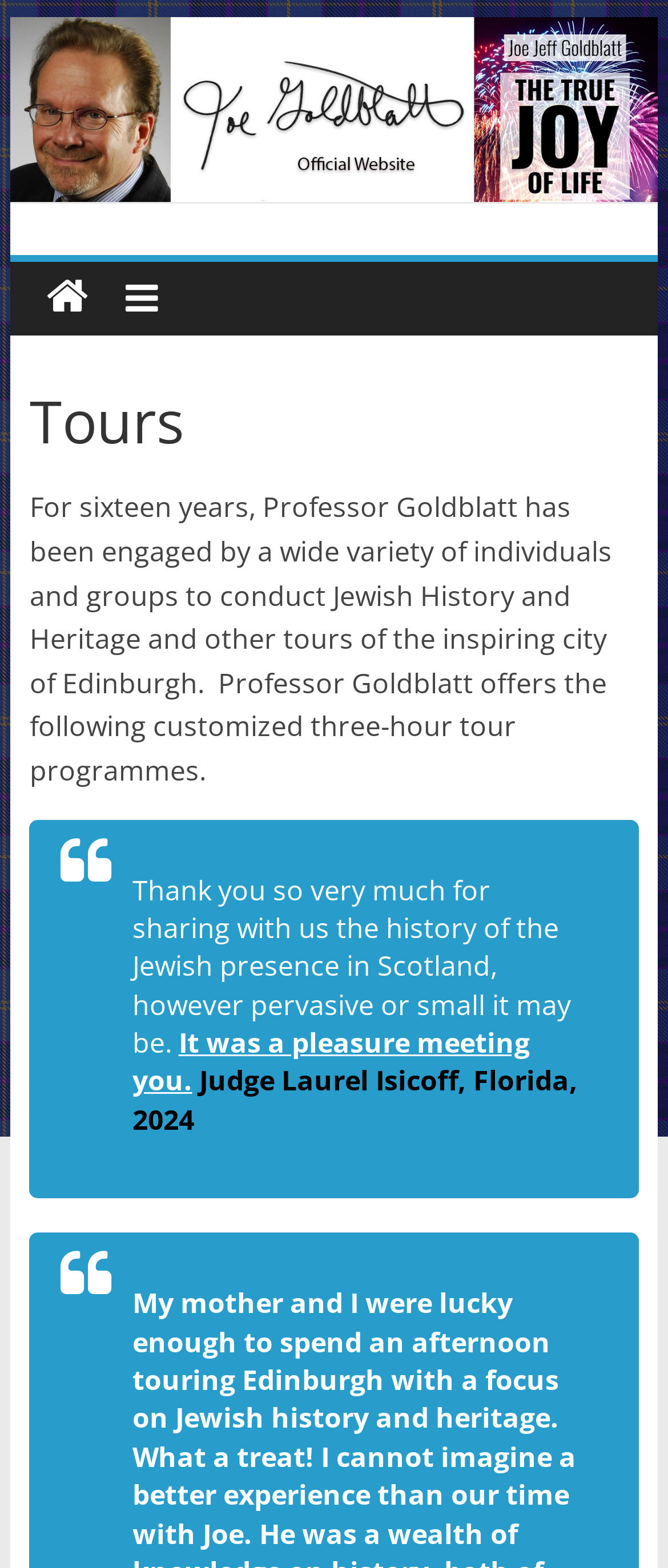Who thanked Professor Goldblatt for sharing Jewish history?
Please provide an in-depth and detailed response to the question.

In the blockquote section, there is a testimonial from Judge Laurel Isicoff, Florida, 2024, thanking Professor Goldblatt for sharing the history of the Jewish presence in Scotland.